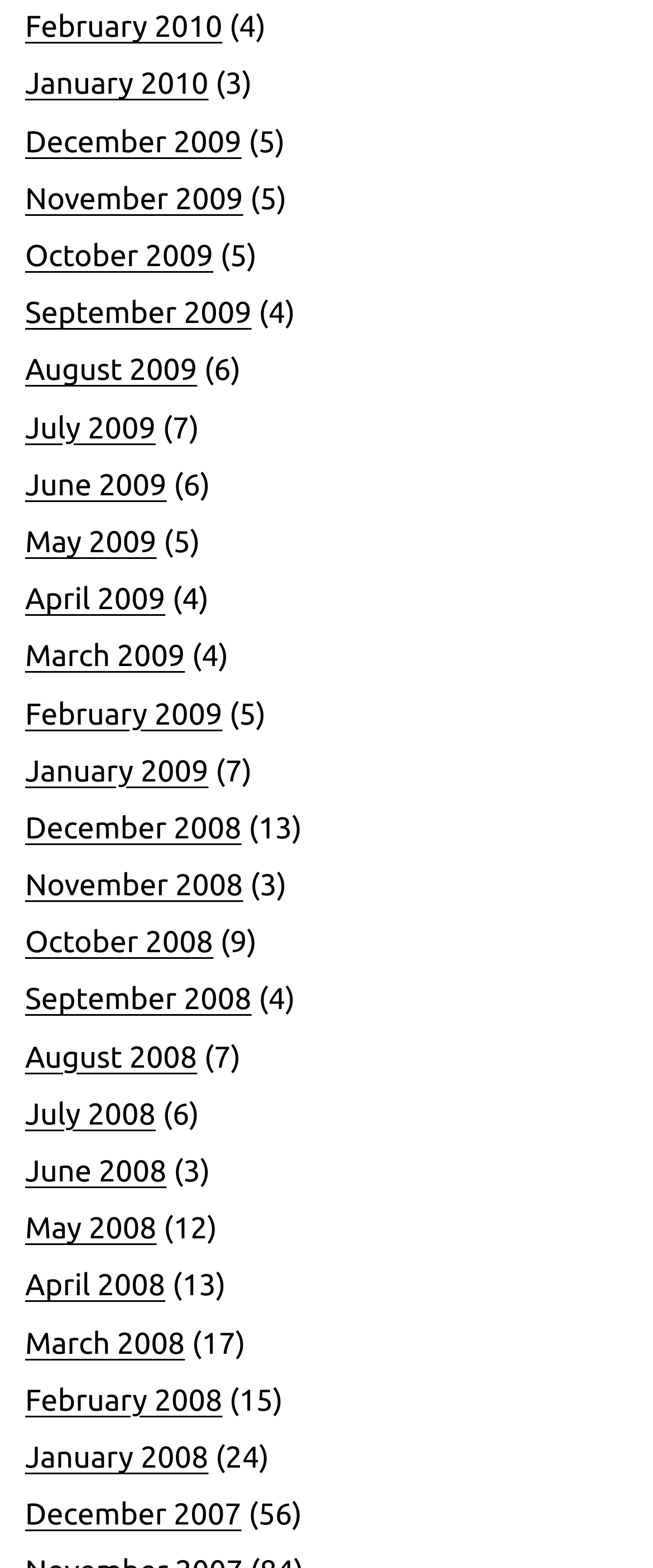Provide the bounding box coordinates of the area you need to click to execute the following instruction: "Go to January 2010 page".

[0.038, 0.043, 0.319, 0.065]